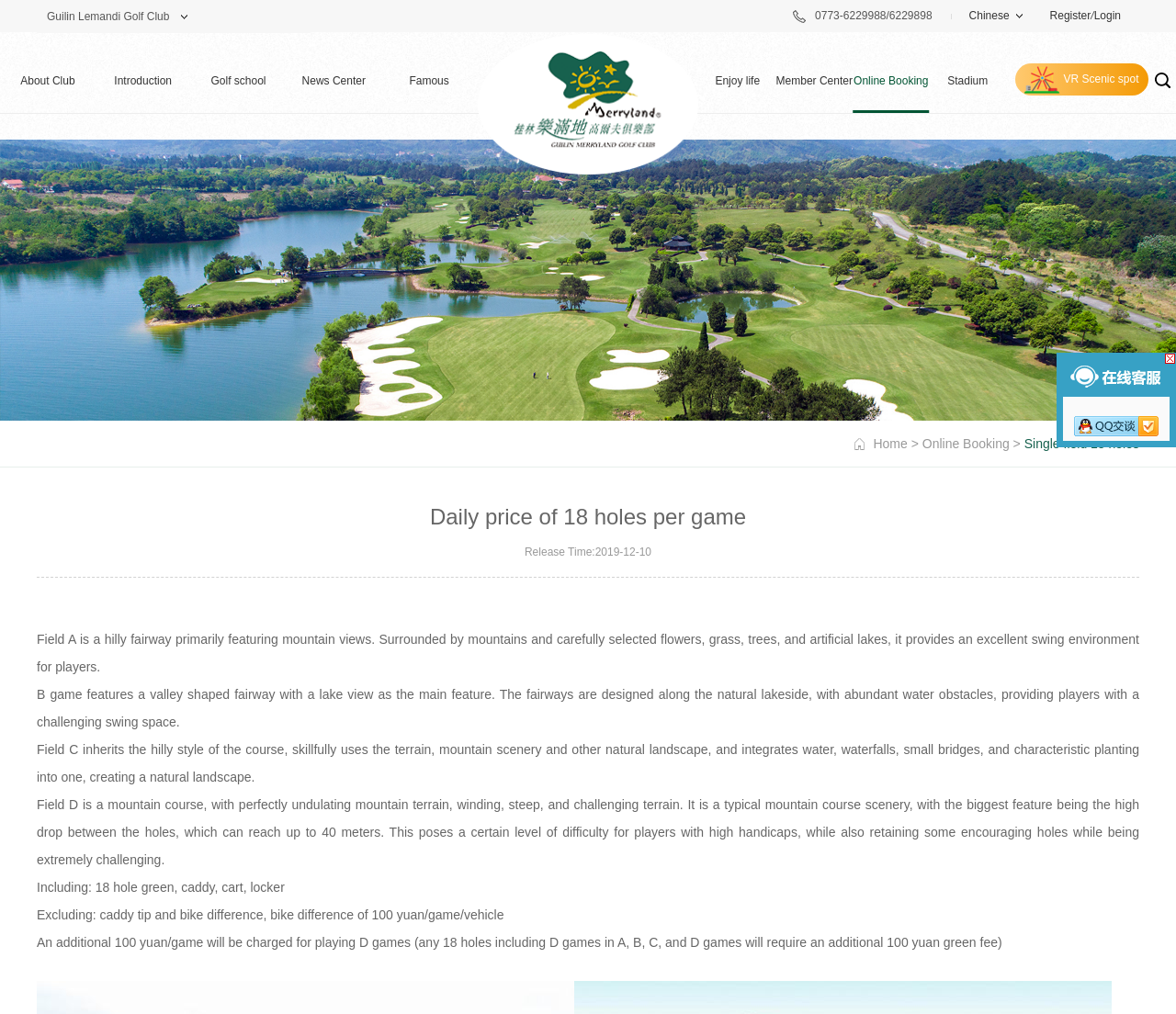From the image, can you give a detailed response to the question below:
What is the phone number of the golf club?

I found the phone number by looking at the static text element with the bounding box coordinates [0.693, 0.009, 0.793, 0.022] which contains the phone number '0773-6229988/6229898'.